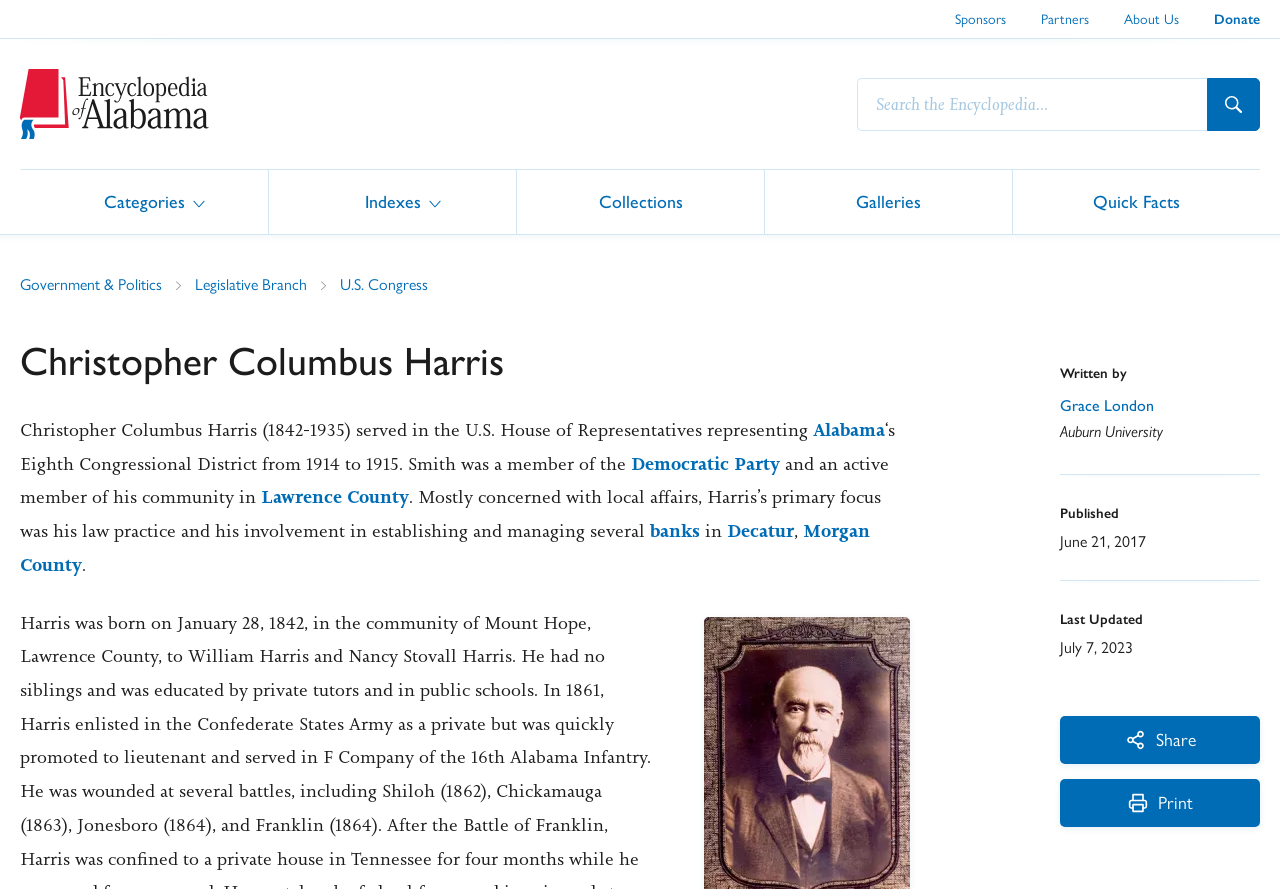Specify the bounding box coordinates (top-left x, top-left y, bottom-right x, bottom-right y) of the UI element in the screenshot that matches this description: Morgan County

[0.016, 0.584, 0.68, 0.649]